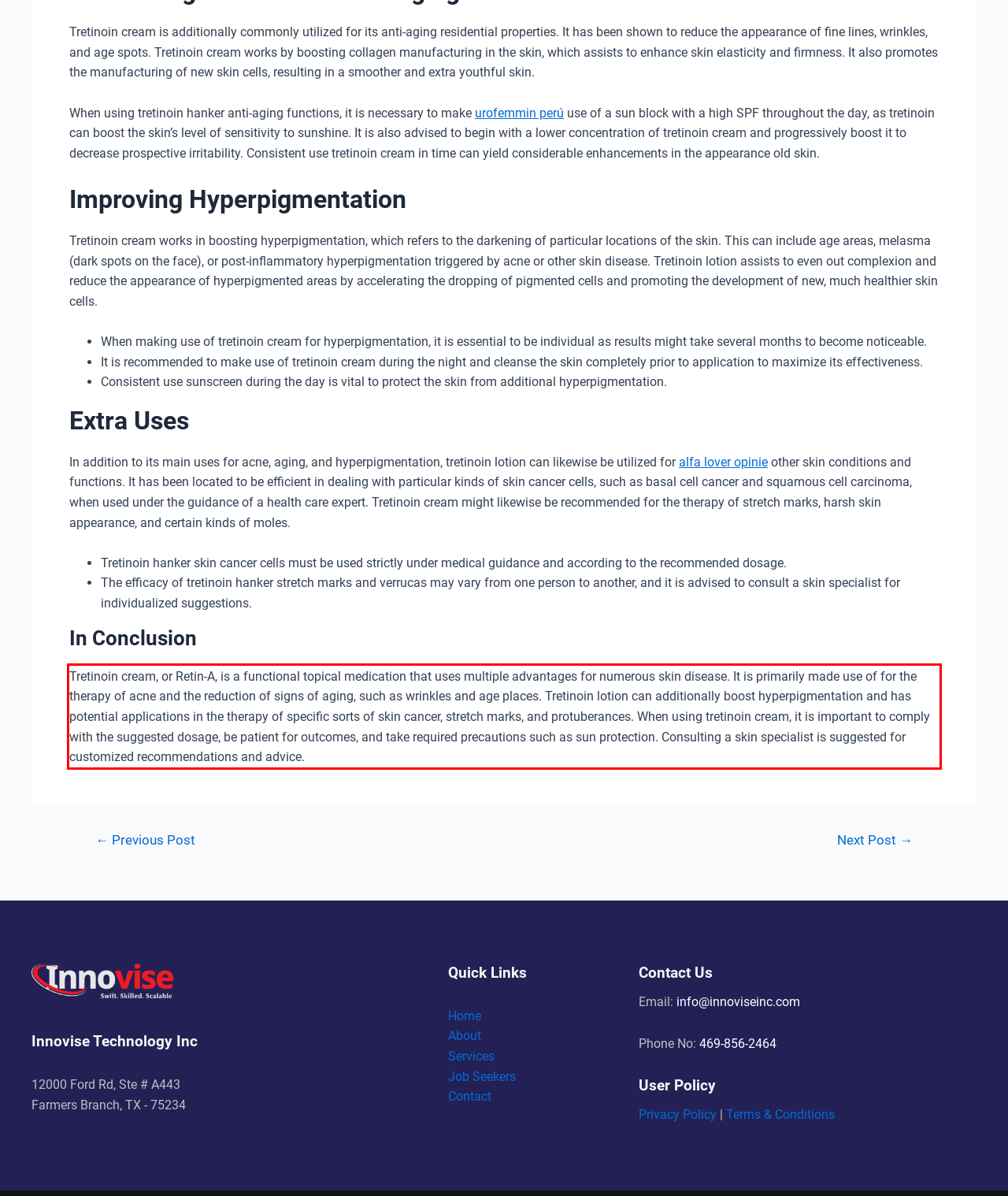Given the screenshot of a webpage, identify the red rectangle bounding box and recognize the text content inside it, generating the extracted text.

Tretinoin cream, or Retin-A, is a functional topical medication that uses multiple advantages for numerous skin disease. It is primarily made use of for the therapy of acne and the reduction of signs of aging, such as wrinkles and age places. Tretinoin lotion can additionally boost hyperpigmentation and has potential applications in the therapy of specific sorts of skin cancer, stretch marks, and protuberances. When using tretinoin cream, it is important to comply with the suggested dosage, be patient for outcomes, and take required precautions such as sun protection. Consulting a skin specialist is suggested for customized recommendations and advice.